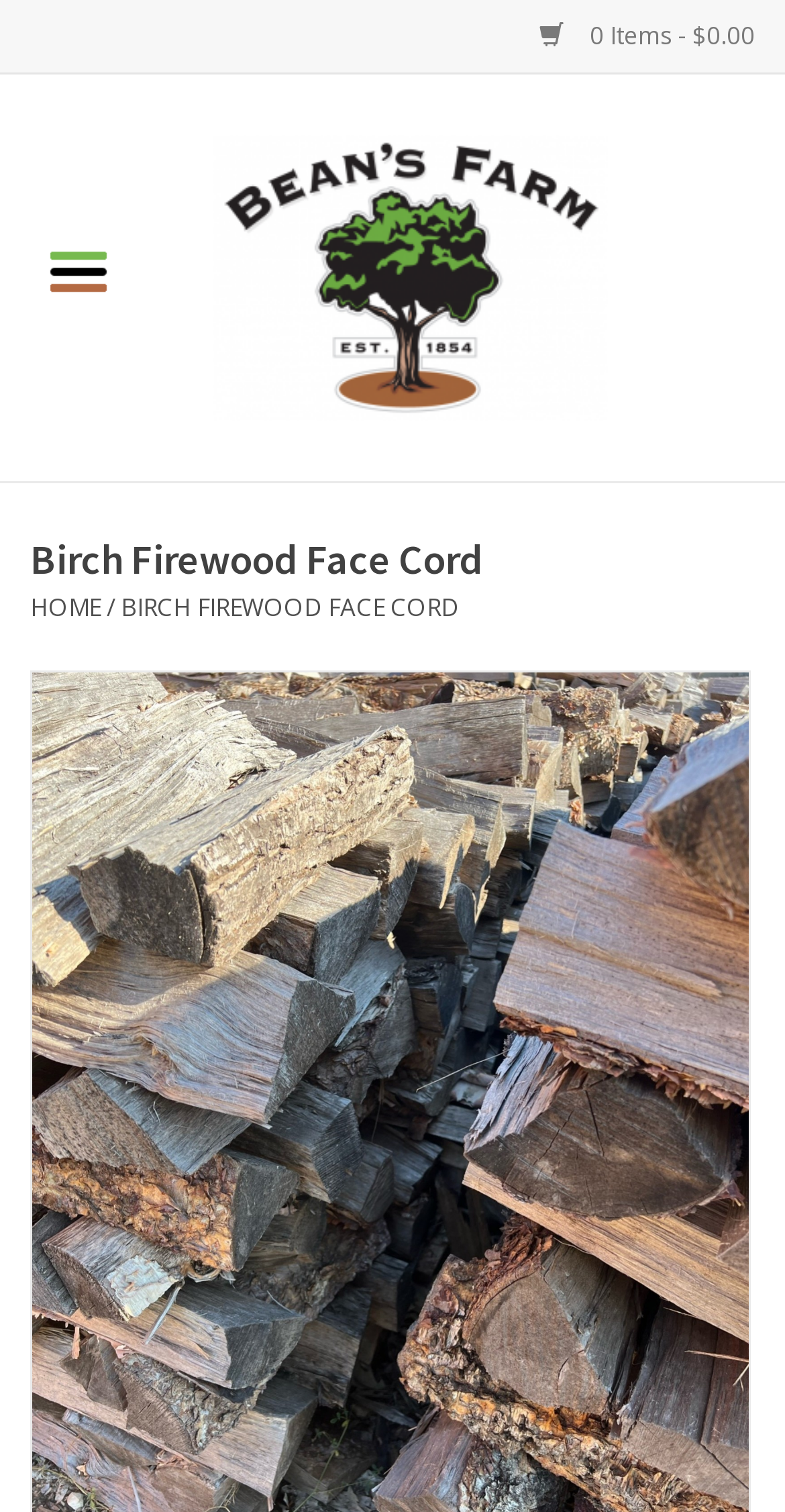Please specify the bounding box coordinates of the clickable region necessary for completing the following instruction: "Go to home page". The coordinates must consist of four float numbers between 0 and 1, i.e., [left, top, right, bottom].

[0.0, 0.093, 0.615, 0.168]